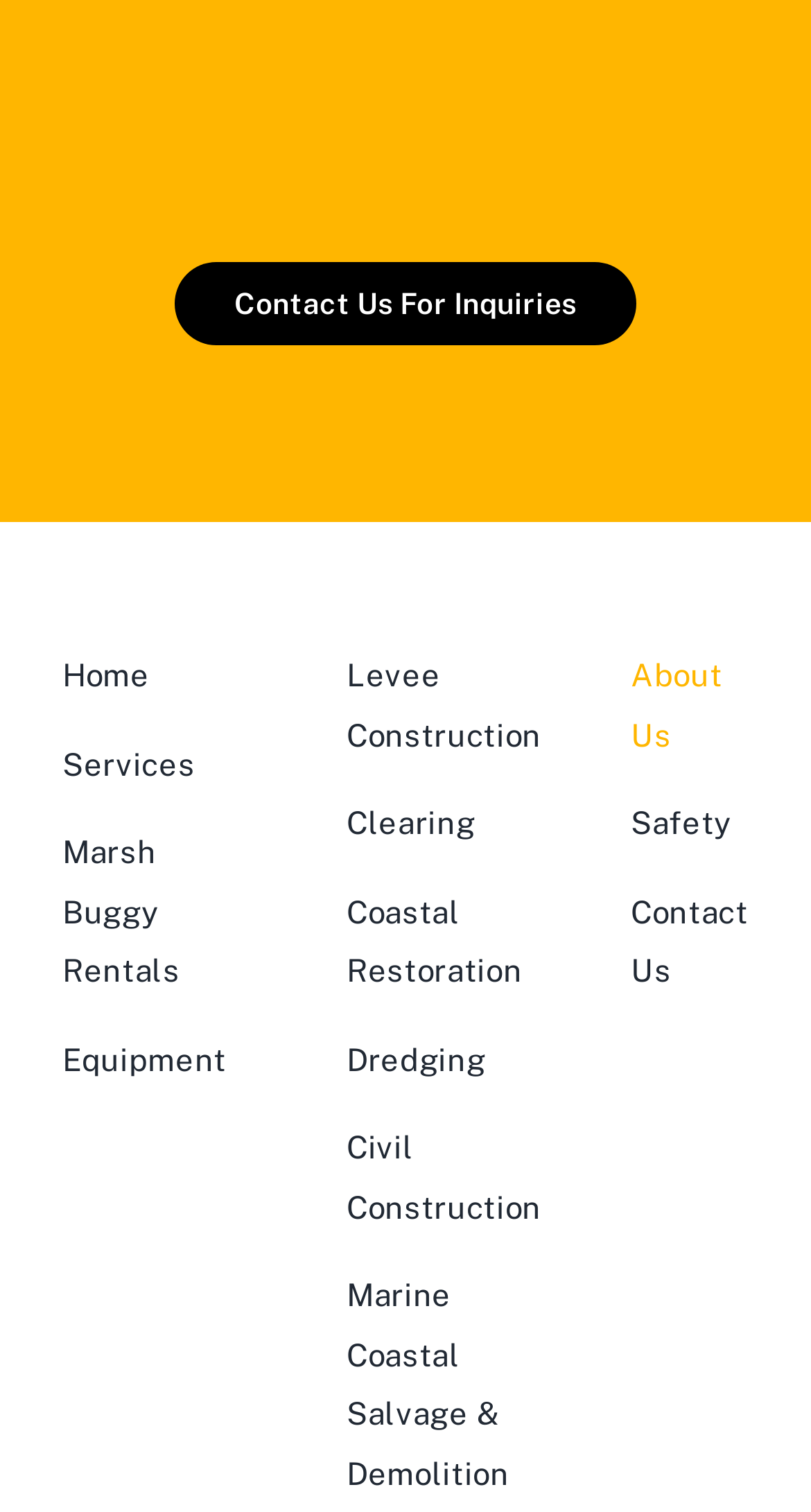Pinpoint the bounding box coordinates of the element to be clicked to execute the instruction: "Learn about Levee Construction".

[0.427, 0.428, 0.573, 0.507]